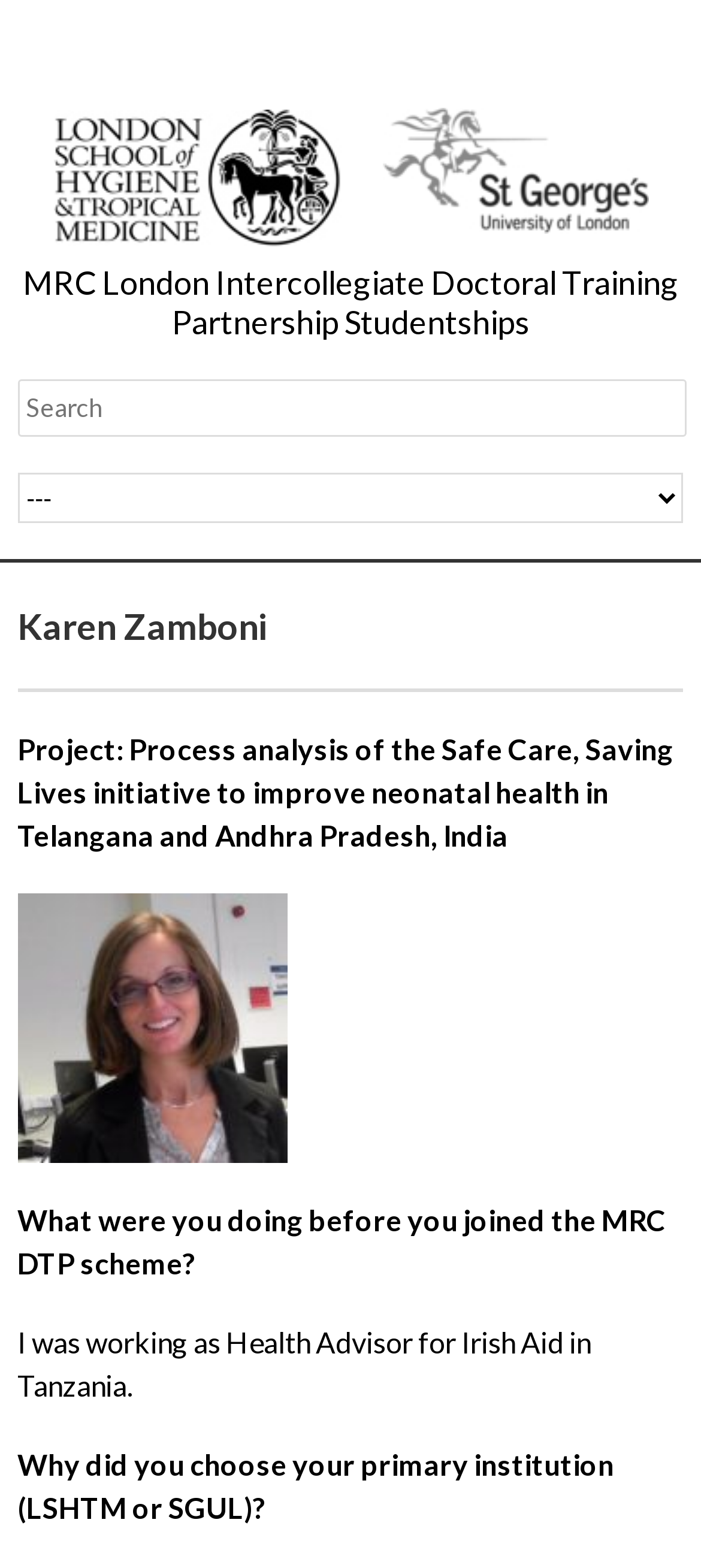What was the person featured on this webpage doing before joining the MRC DTP scheme?
Based on the visual details in the image, please answer the question thoroughly.

I determined the answer by reading the static text element with the question 'What were you doing before you joined the MRC DTP scheme?' and its corresponding answer 'I was working as Health Advisor for Irish Aid in Tanzania.' which is located in the middle of the webpage.